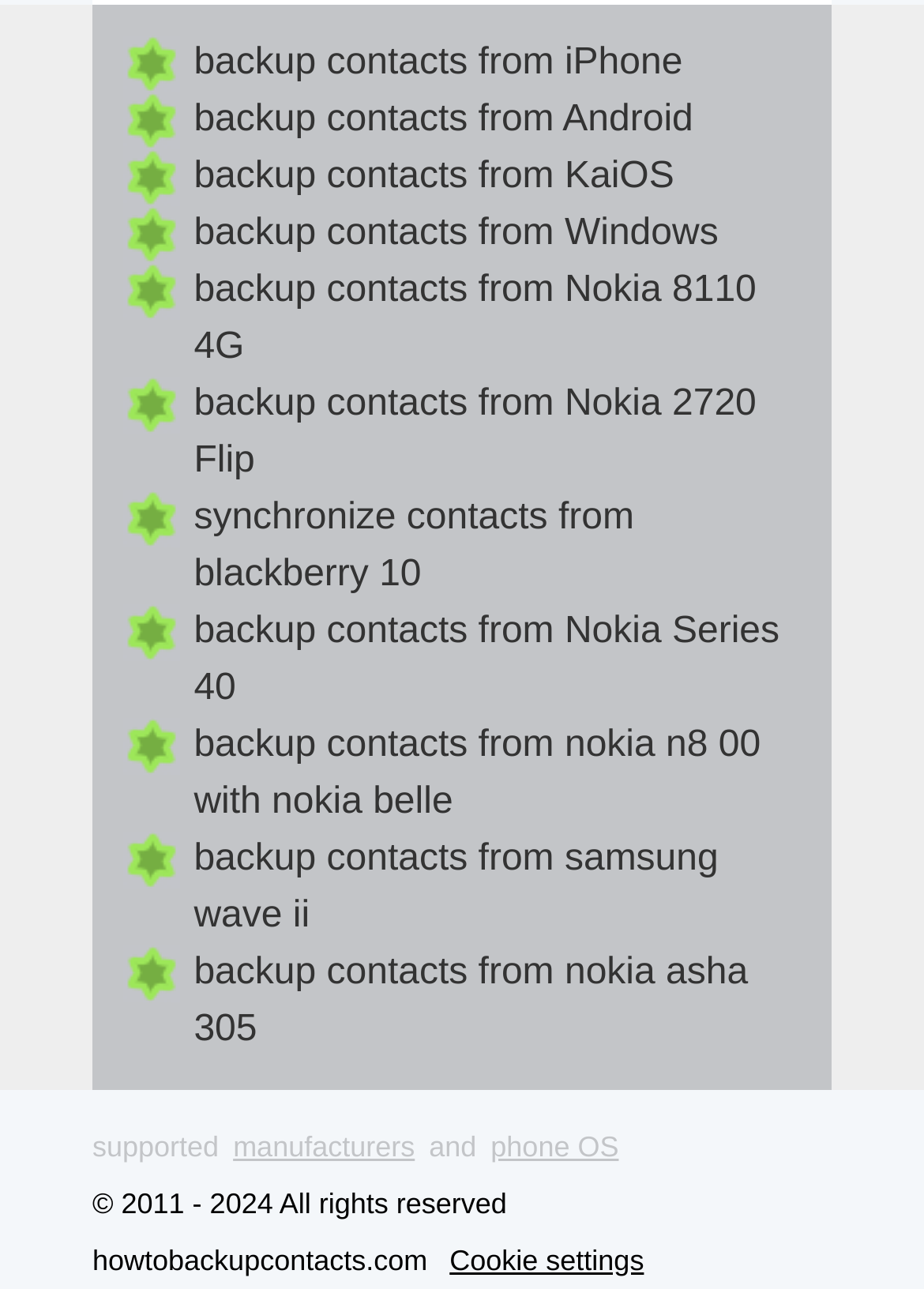What is the relationship between the manufacturers and phone OS?
Using the image, provide a concise answer in one word or a short phrase.

Supported